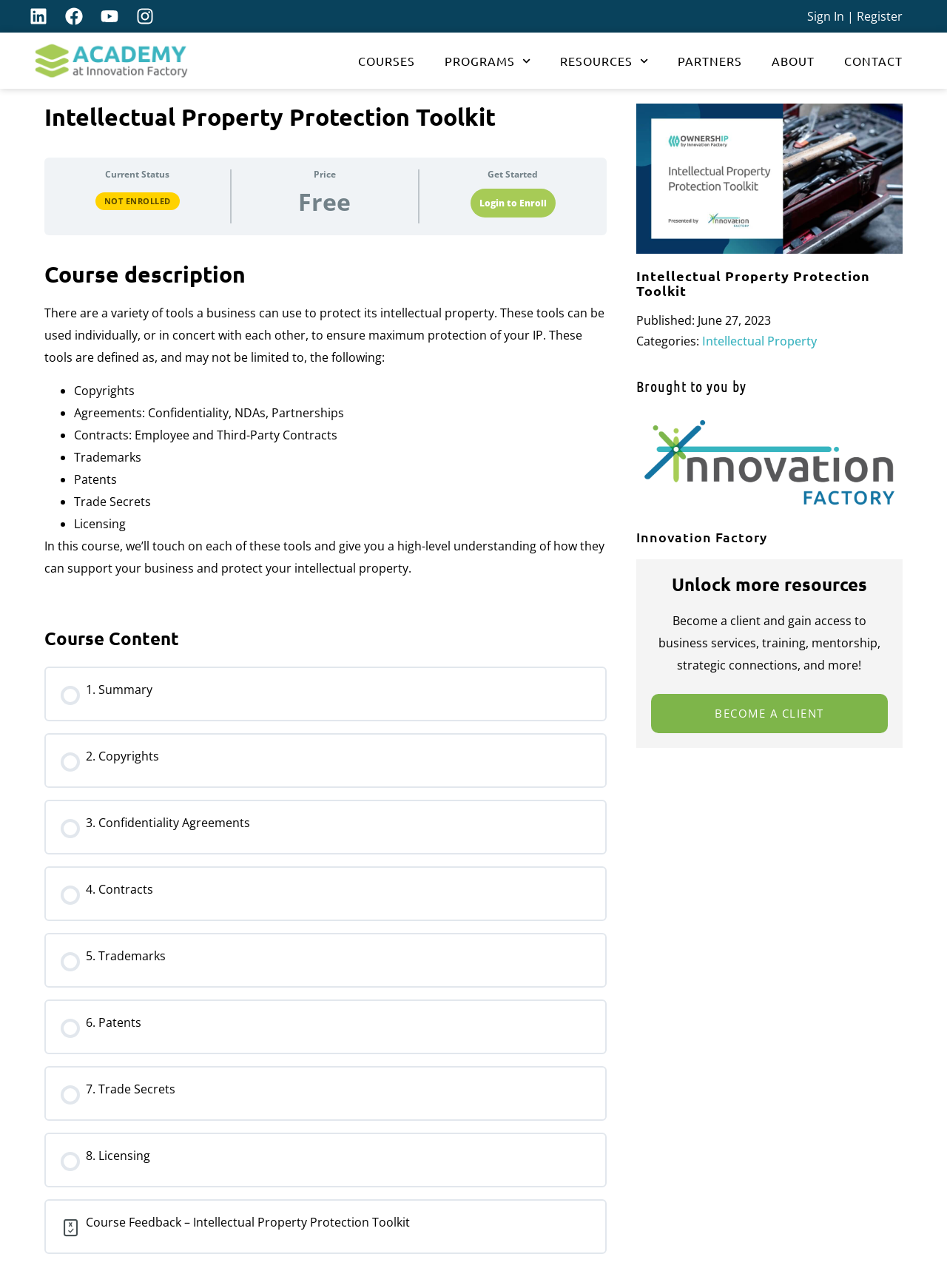Can you determine the bounding box coordinates of the area that needs to be clicked to fulfill the following instruction: "View course content"?

[0.064, 0.53, 0.623, 0.547]